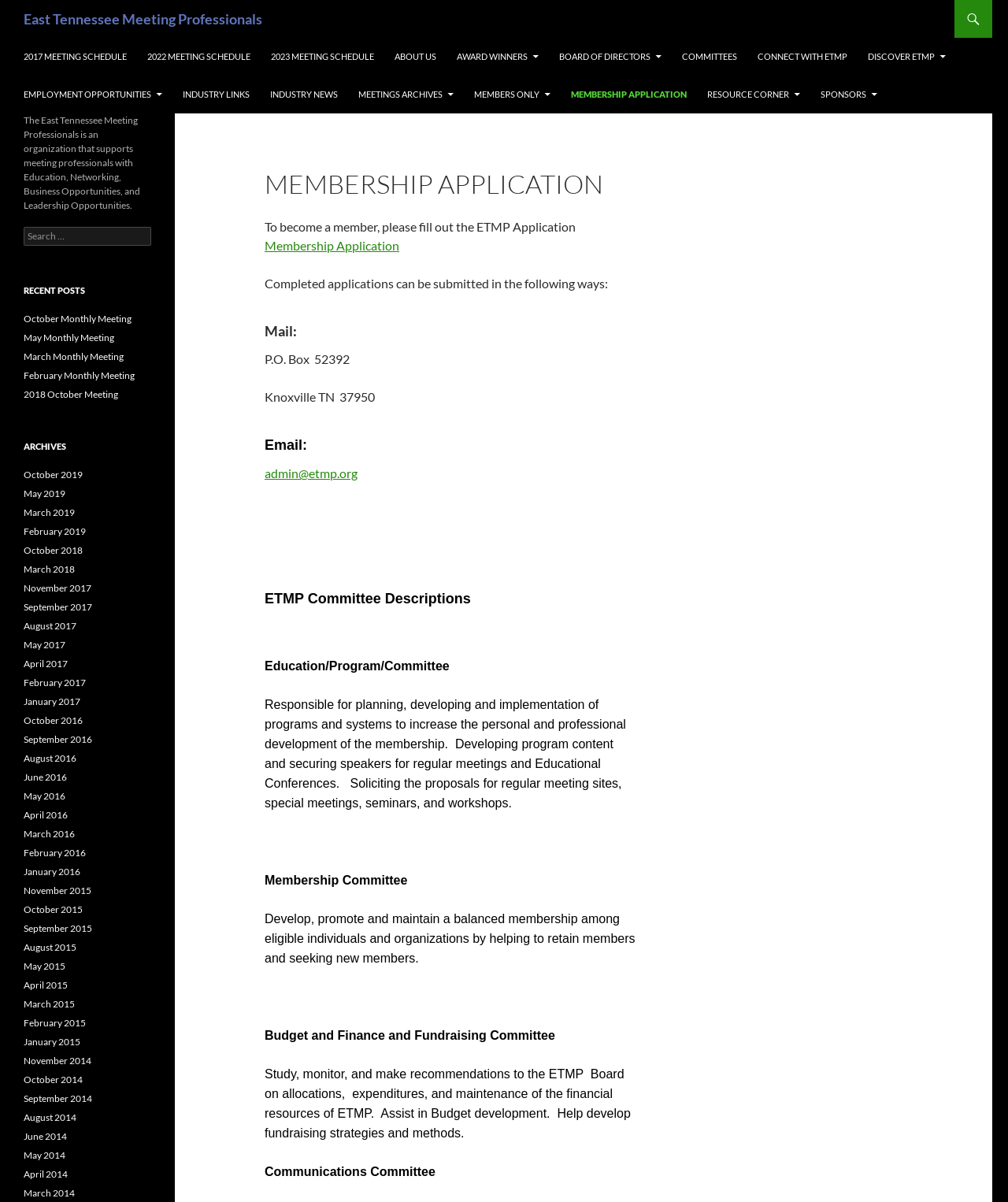Give a one-word or one-phrase response to the question:
What is the name of the organization?

East Tennessee Meeting Professionals